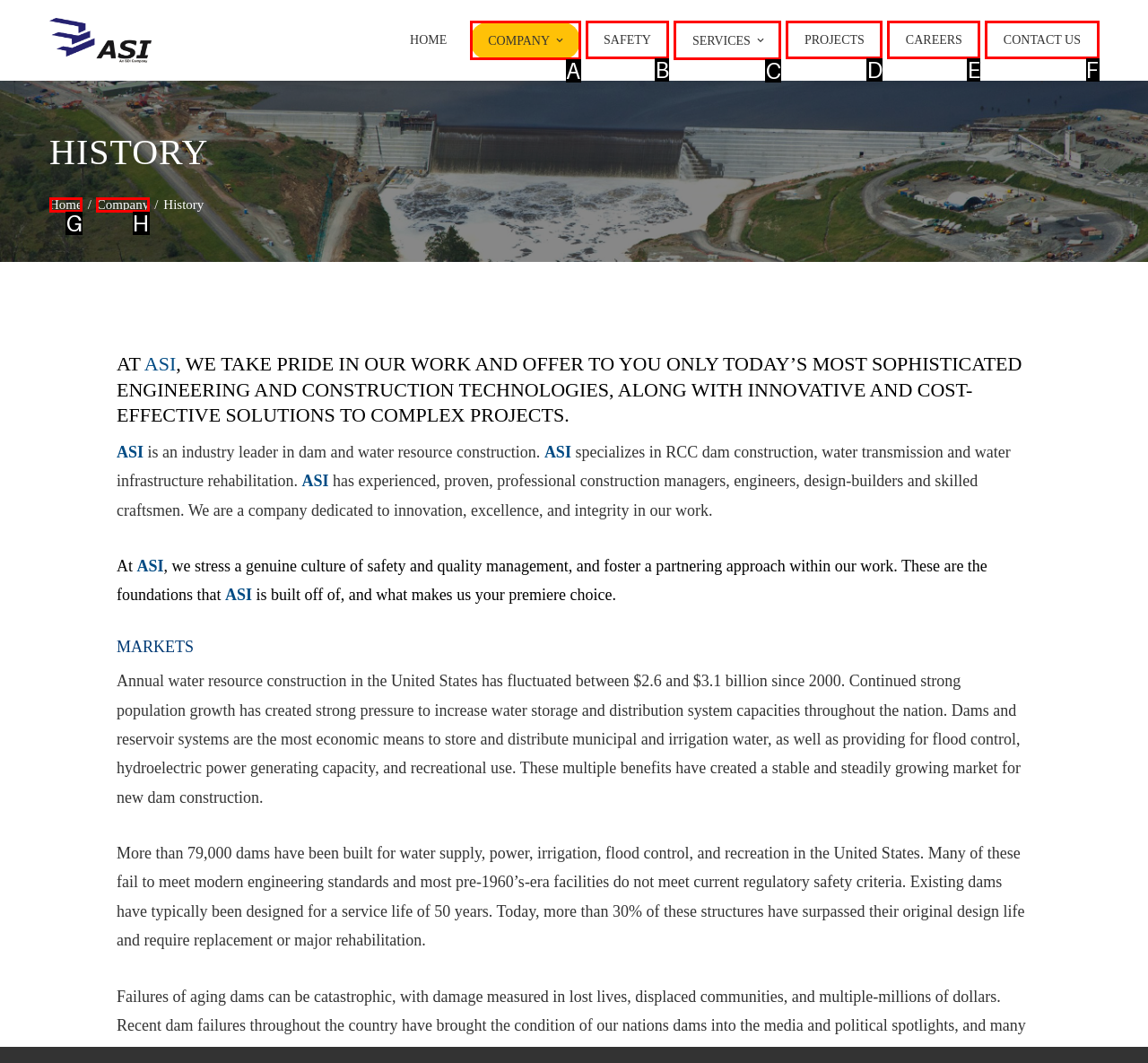Find the HTML element that matches the description: Contact Us
Respond with the corresponding letter from the choices provided.

F